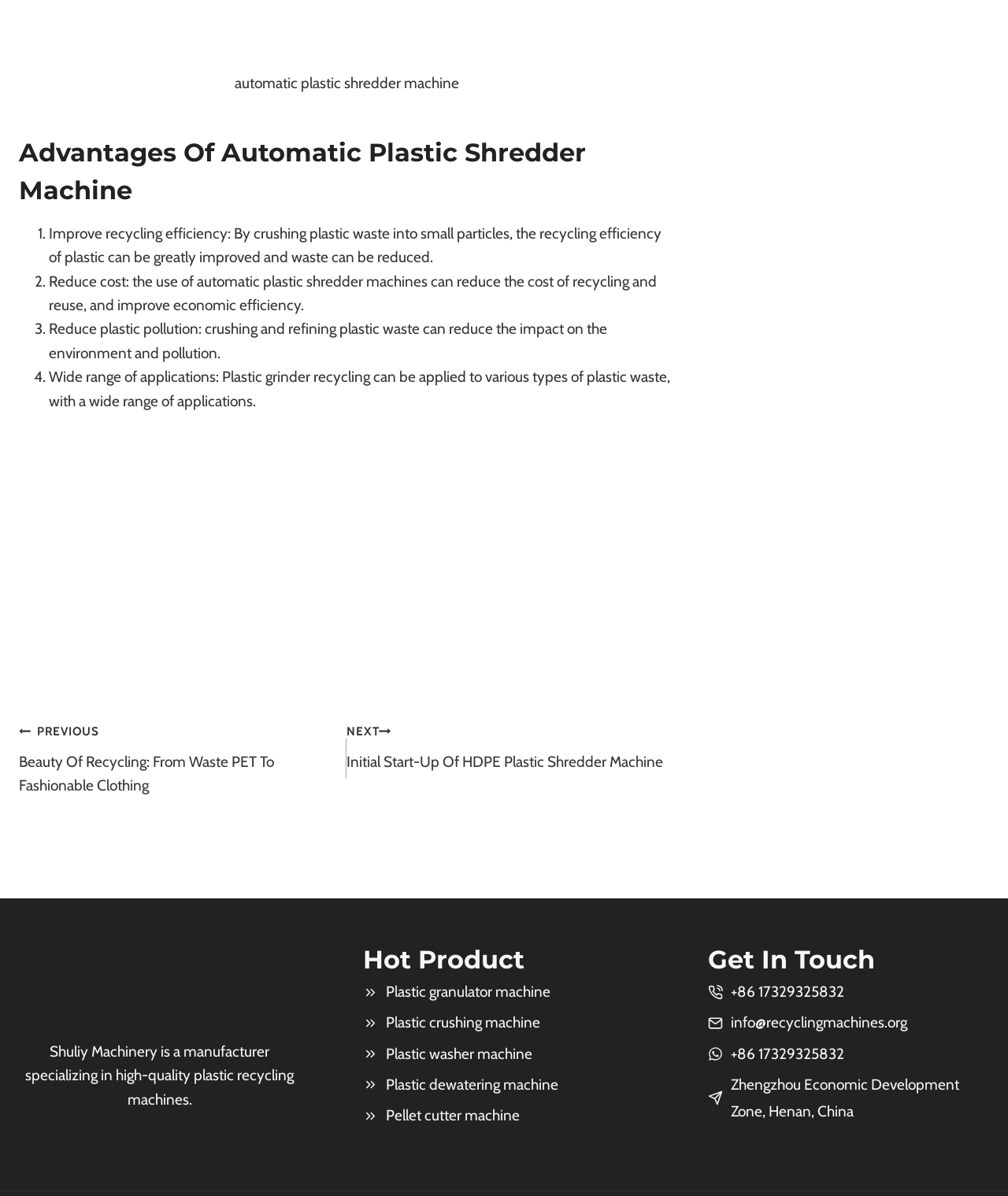Provide the bounding box coordinates for the area that should be clicked to complete the instruction: "Click on the 'Get In Touch' heading".

[0.702, 0.787, 0.981, 0.818]